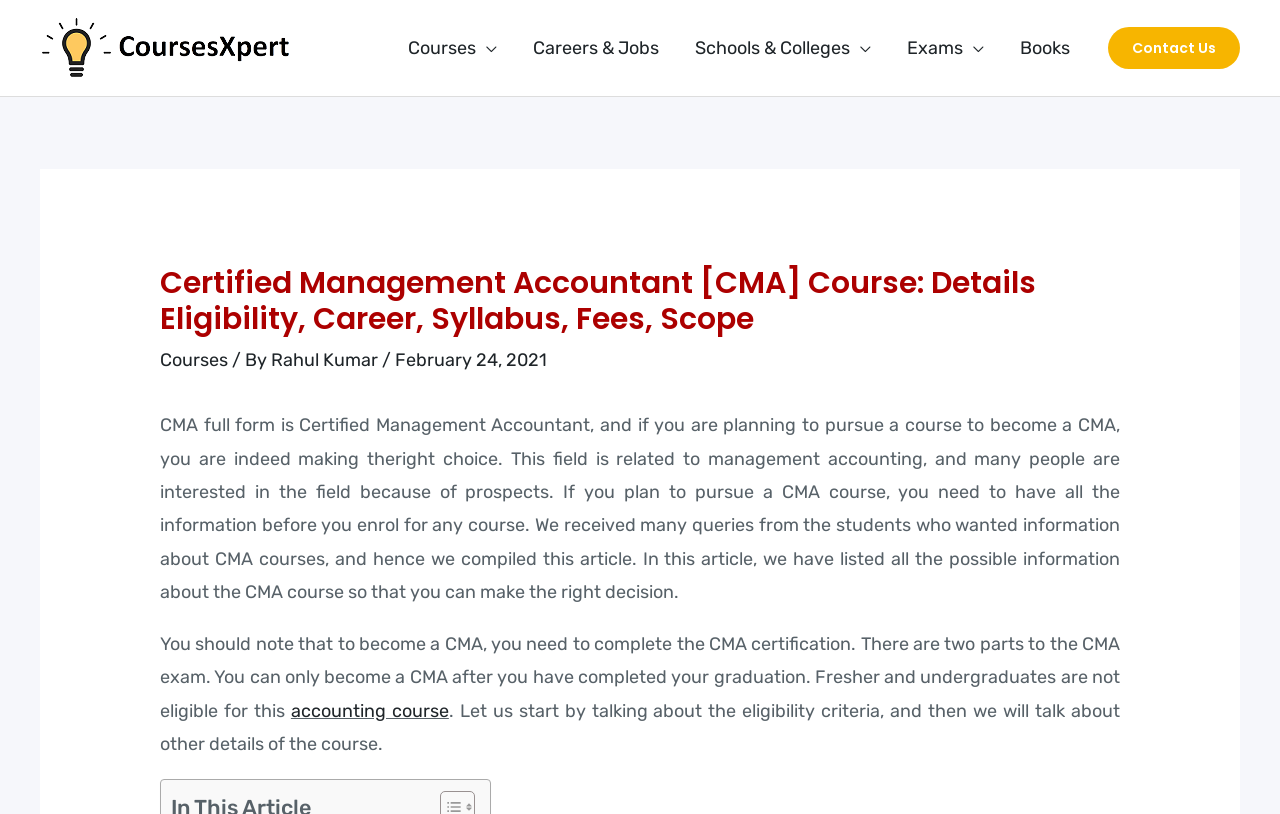Please find the main title text of this webpage.

Certified Management Accountant [CMA] Course: Details Eligibility, Career, Syllabus, Fees, Scope